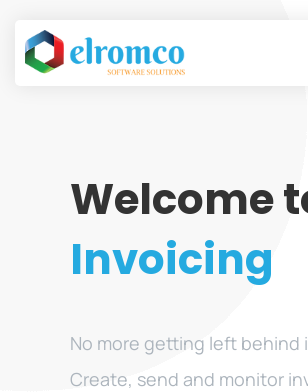Create a detailed narrative of what is happening in the image.

This image features the branding of Elromco, a software solutions company specializing in invoicing. The logo displays vibrant colors in a sleek design, prominently displaying the company name "elromco" in a modern font with a playful use of color. Below the logo is a bold heading that reads "Welcome to Invoicing," highlighting the primary service offered by the company. Accompanying this heading is a brief tagline that emphasizes the ease of managing invoicing—encouraging users to create, send, and track invoices efficiently. The overall design reflects a professional yet approachable aesthetic, appealing to businesses seeking streamlined invoicing solutions.